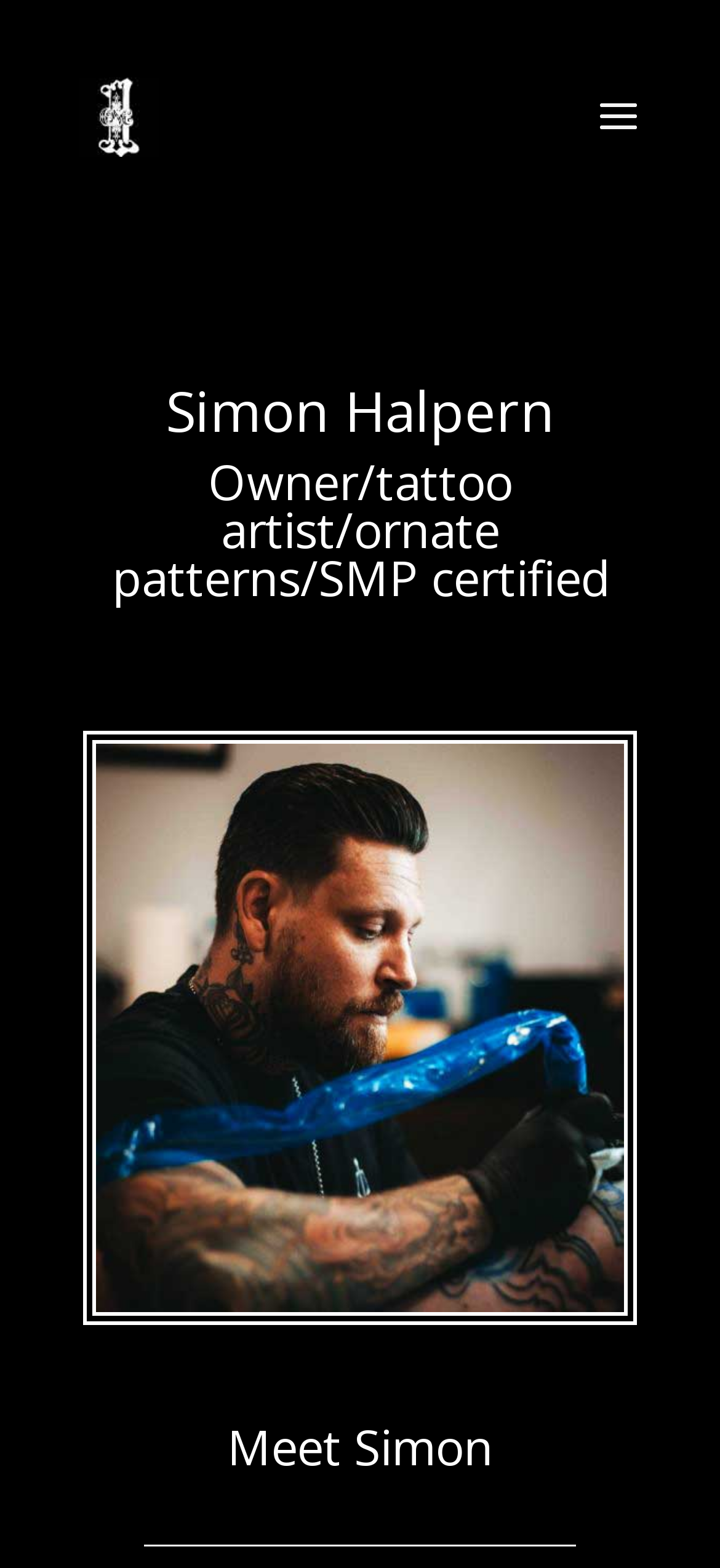What is the name of the tattoo studio?
Based on the visual, give a brief answer using one word or a short phrase.

1 Point Tattoo